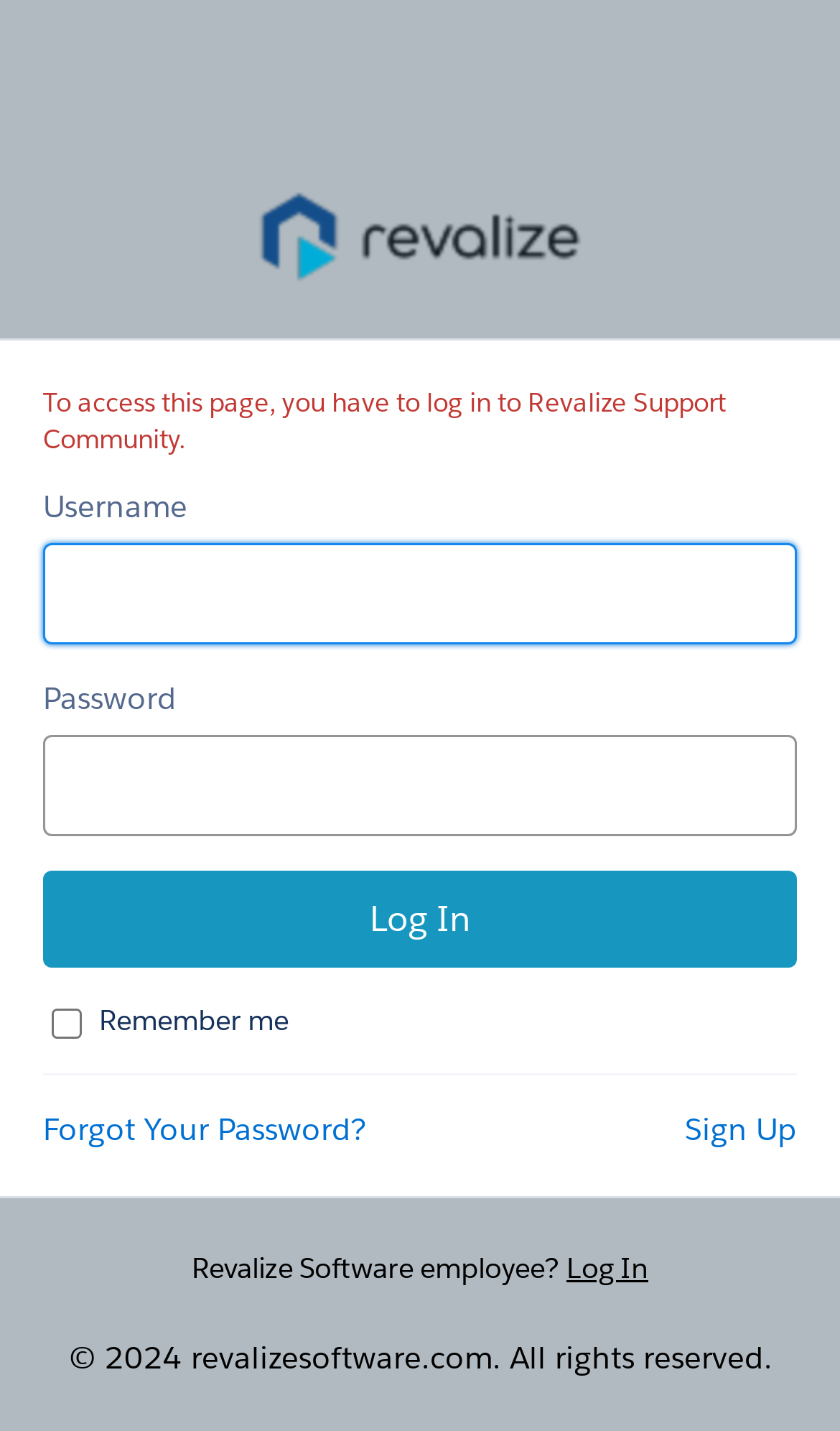Provide a brief response to the question below using a single word or phrase: 
What is the copyright year of the webpage?

2024